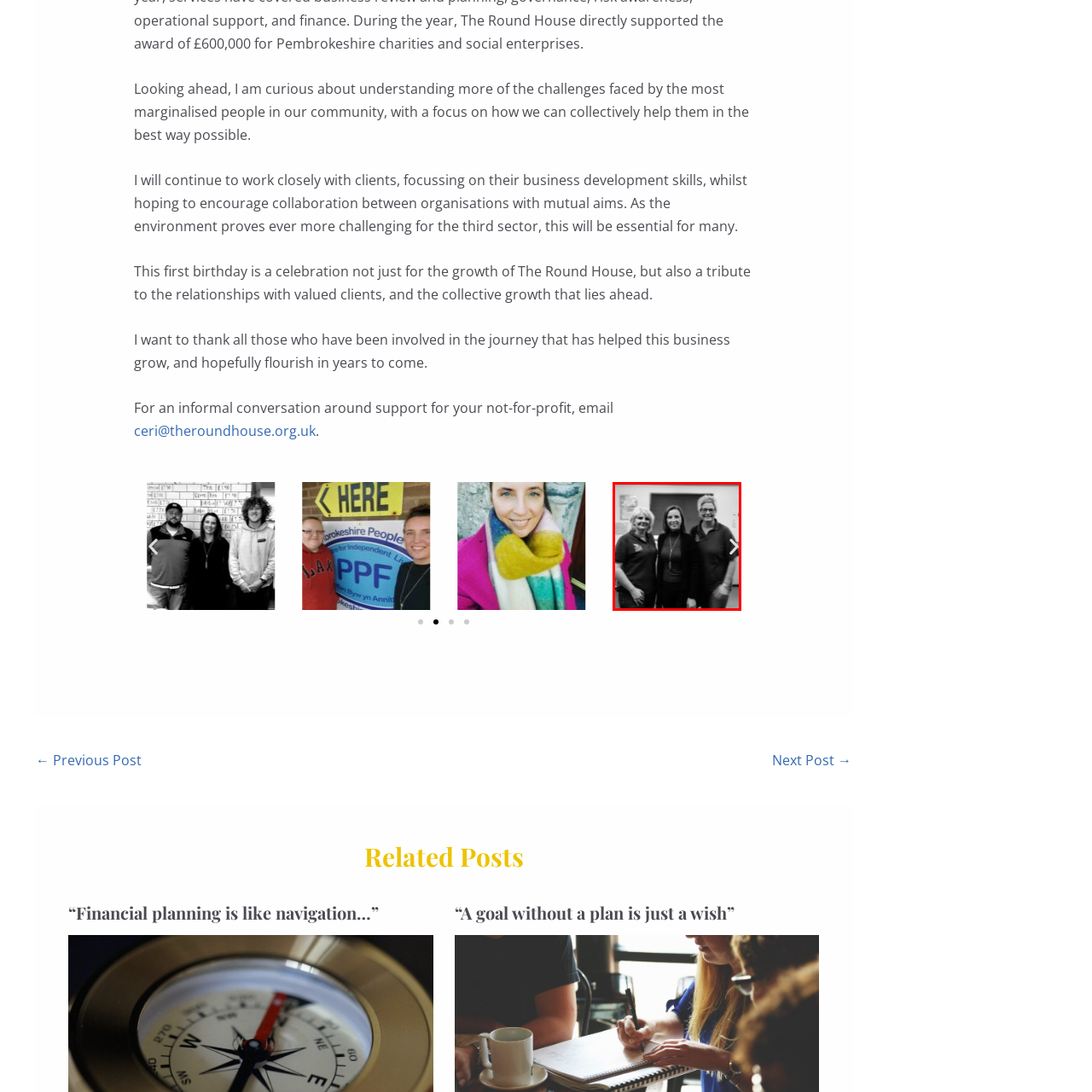Detail the features and components of the image inside the red outline.

In this monochromatic image, three women are posing together, exuding a sense of camaraderie and professionalism. The woman on the left has light-colored hair and is wearing a dark shirt, while the woman in the center, who has a more contemporary look with long hair and a stylish outfit, stands confidently between her companions. The woman on the right sports short, blonde hair and glasses, complementing her dark polo shirt with a cheerful demeanor. The backdrop appears to be a room with educational or community-oriented decorations, possibly indicative of a collaborative environment focused on social initiatives or support services. This photograph captures a moment of unity and purpose among individuals committed to making a difference in their community.